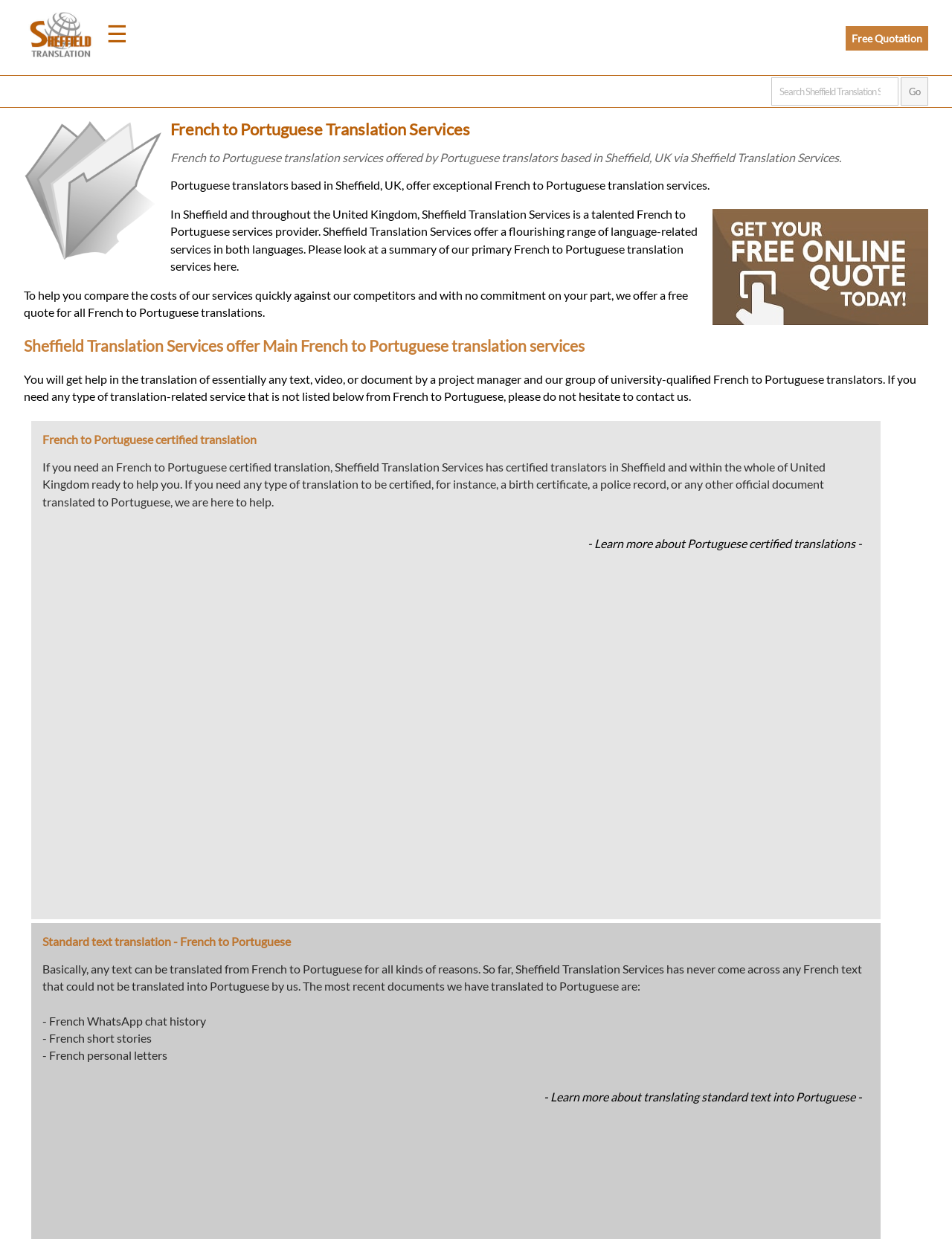Is a free quote available for translation services?
Identify the answer in the screenshot and reply with a single word or phrase.

Yes